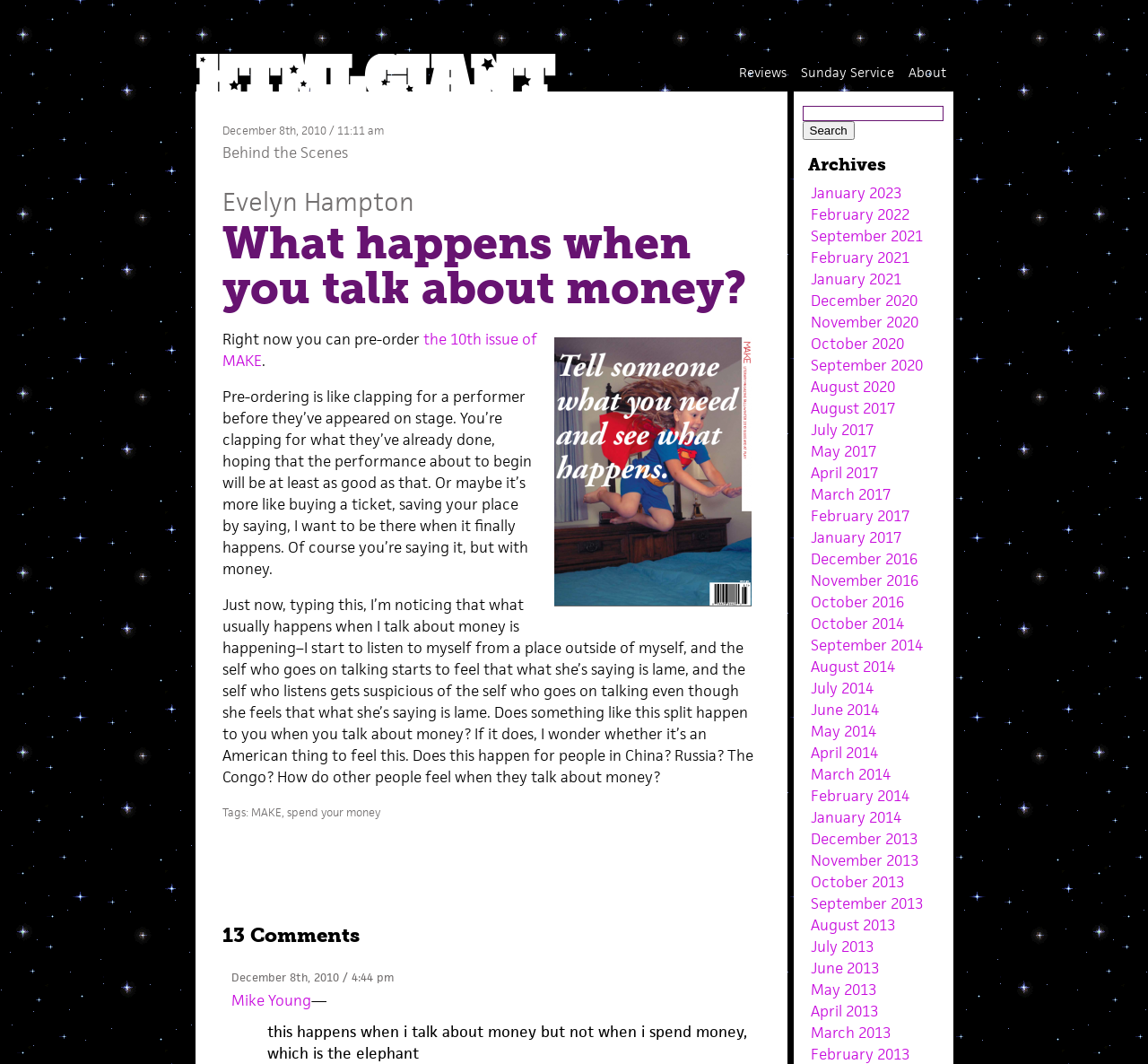Please specify the bounding box coordinates of the clickable region to carry out the following instruction: "View the 'Behind the Scenes' page". The coordinates should be four float numbers between 0 and 1, in the format [left, top, right, bottom].

[0.193, 0.134, 0.303, 0.152]